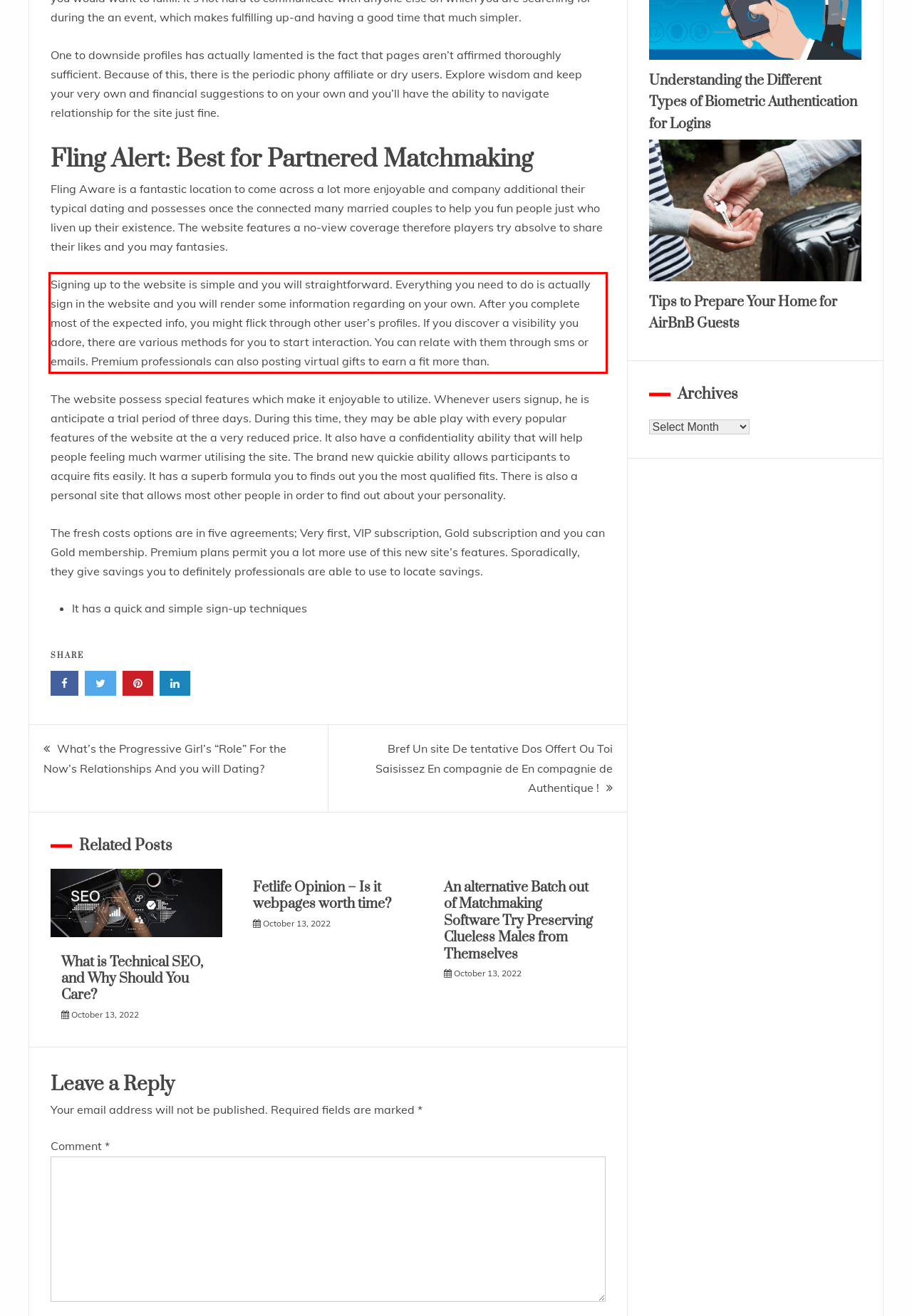Please identify the text within the red rectangular bounding box in the provided webpage screenshot.

Signing up to the website is simple and you will straightforward. Everything you need to do is actually sign in the website and you will render some information regarding on your own. After you complete most of the expected info, you might flick through other user’s profiles. If you discover a visibility you adore, there are various methods for you to start interaction. You can relate with them through sms or emails. Premium professionals can also posting virtual gifts to earn a fit more than.